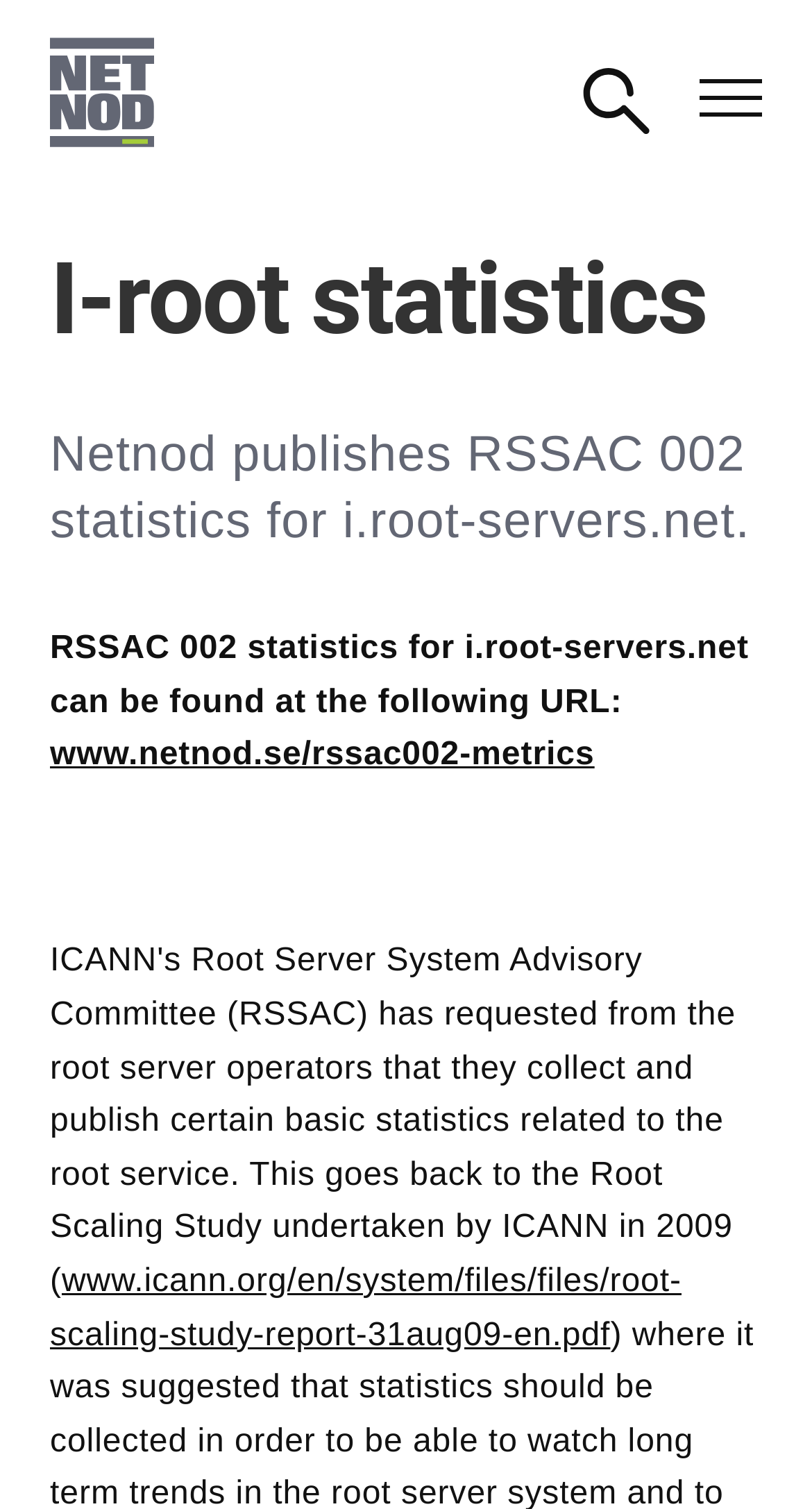Answer the question in one word or a short phrase:
Is there a search function on the webpage?

Yes